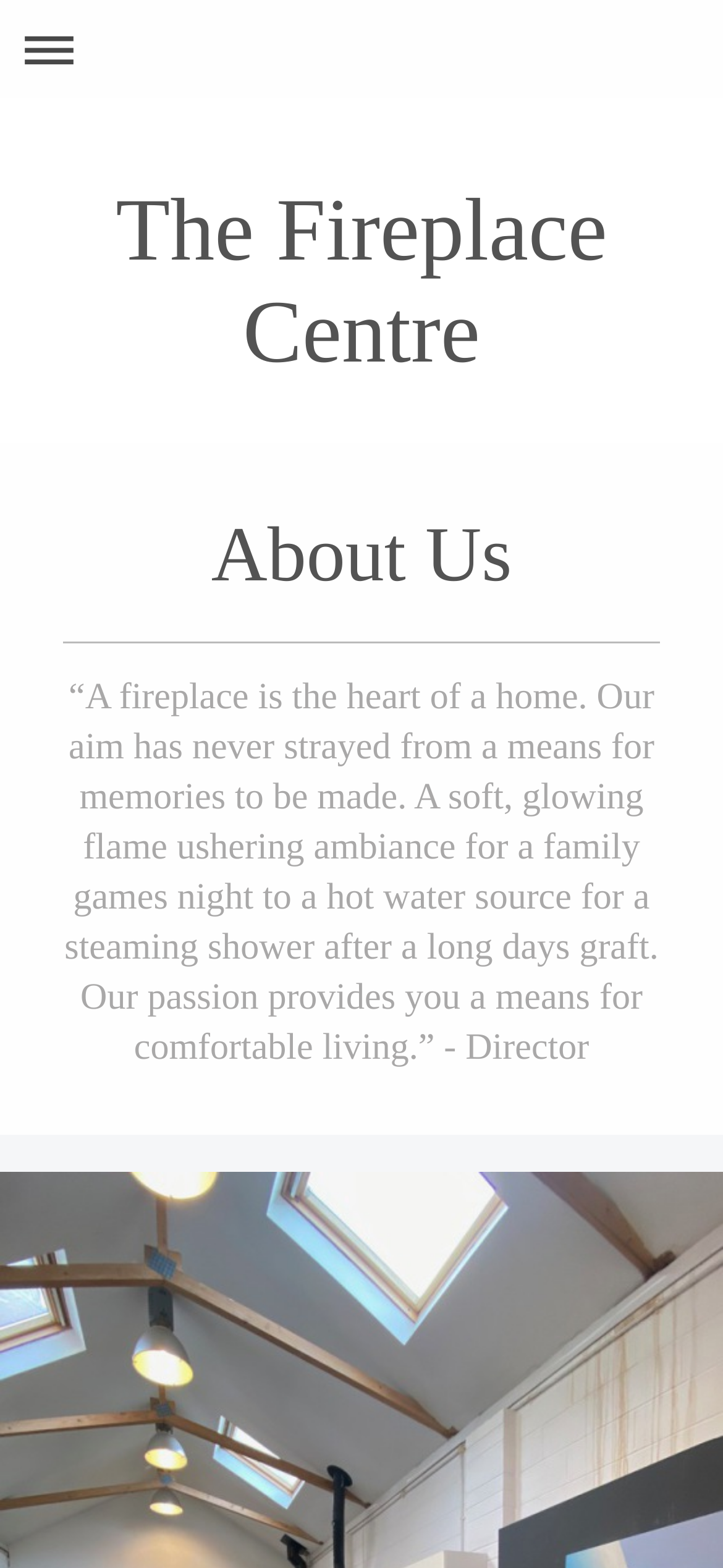Can you find the bounding box coordinates for the UI element given this description: "The Monk’s Mission"? Provide the coordinates as four float numbers between 0 and 1: [left, top, right, bottom].

None